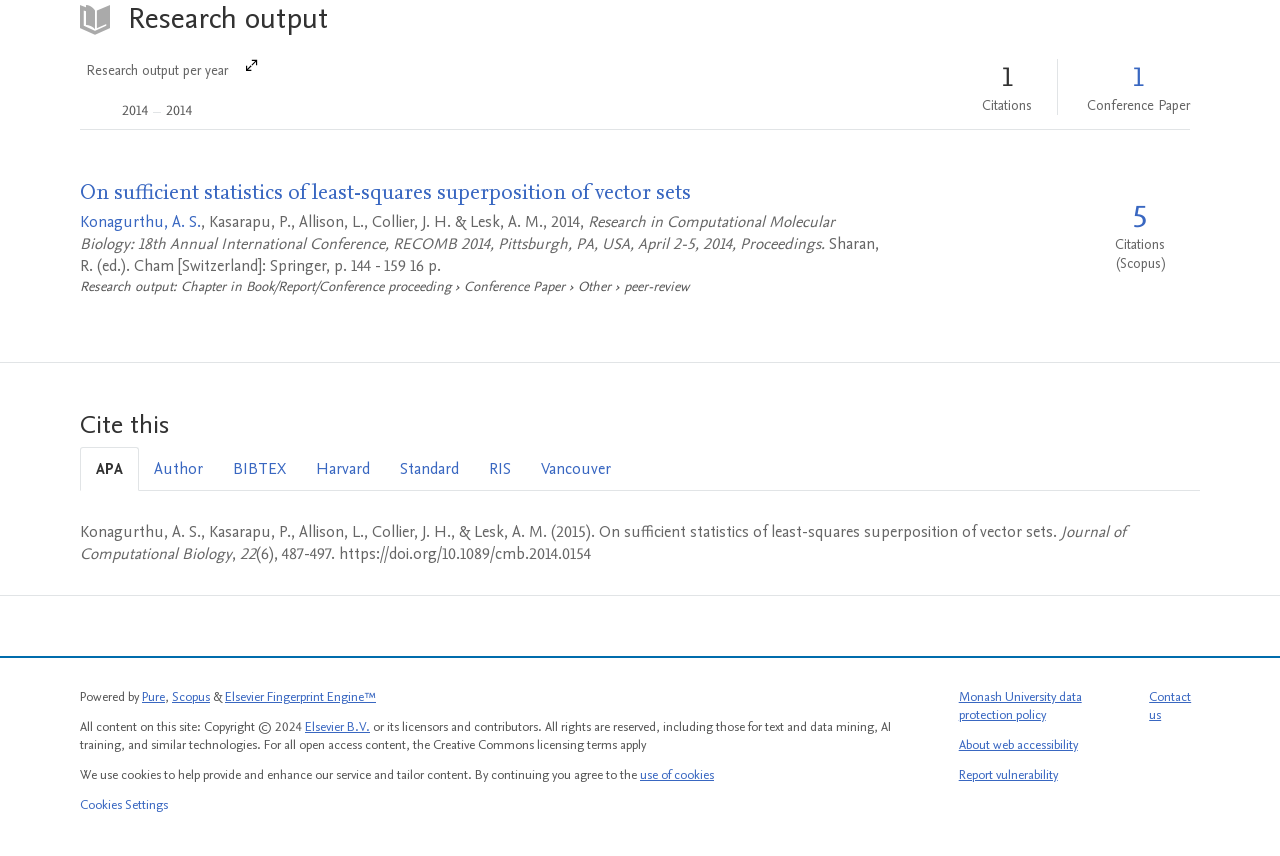Please identify the bounding box coordinates of the element on the webpage that should be clicked to follow this instruction: "Cite this in APA style". The bounding box coordinates should be given as four float numbers between 0 and 1, formatted as [left, top, right, bottom].

[0.062, 0.523, 0.109, 0.574]